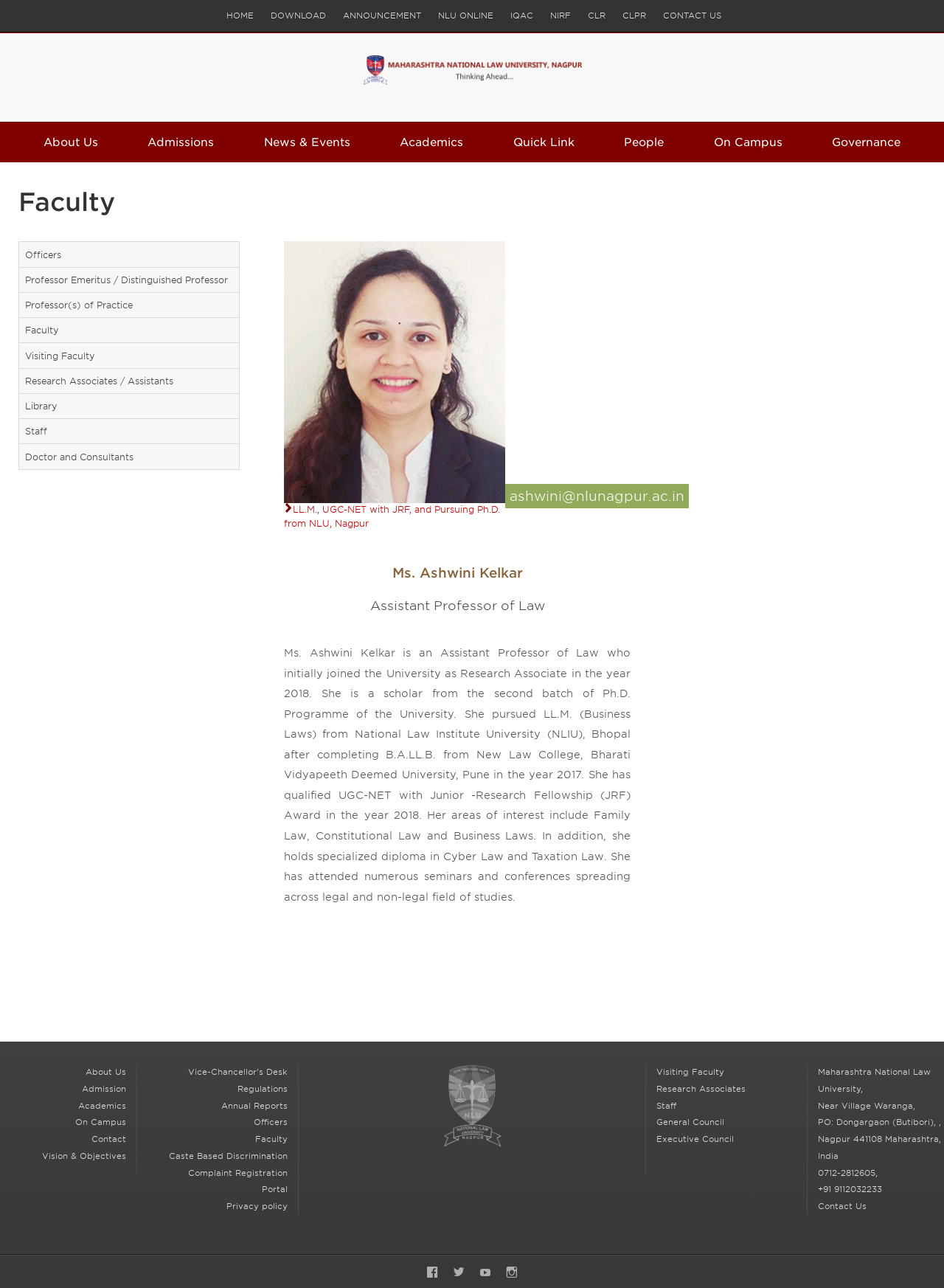Please locate the clickable area by providing the bounding box coordinates to follow this instruction: "Contact the university".

[0.693, 0.0, 0.772, 0.025]